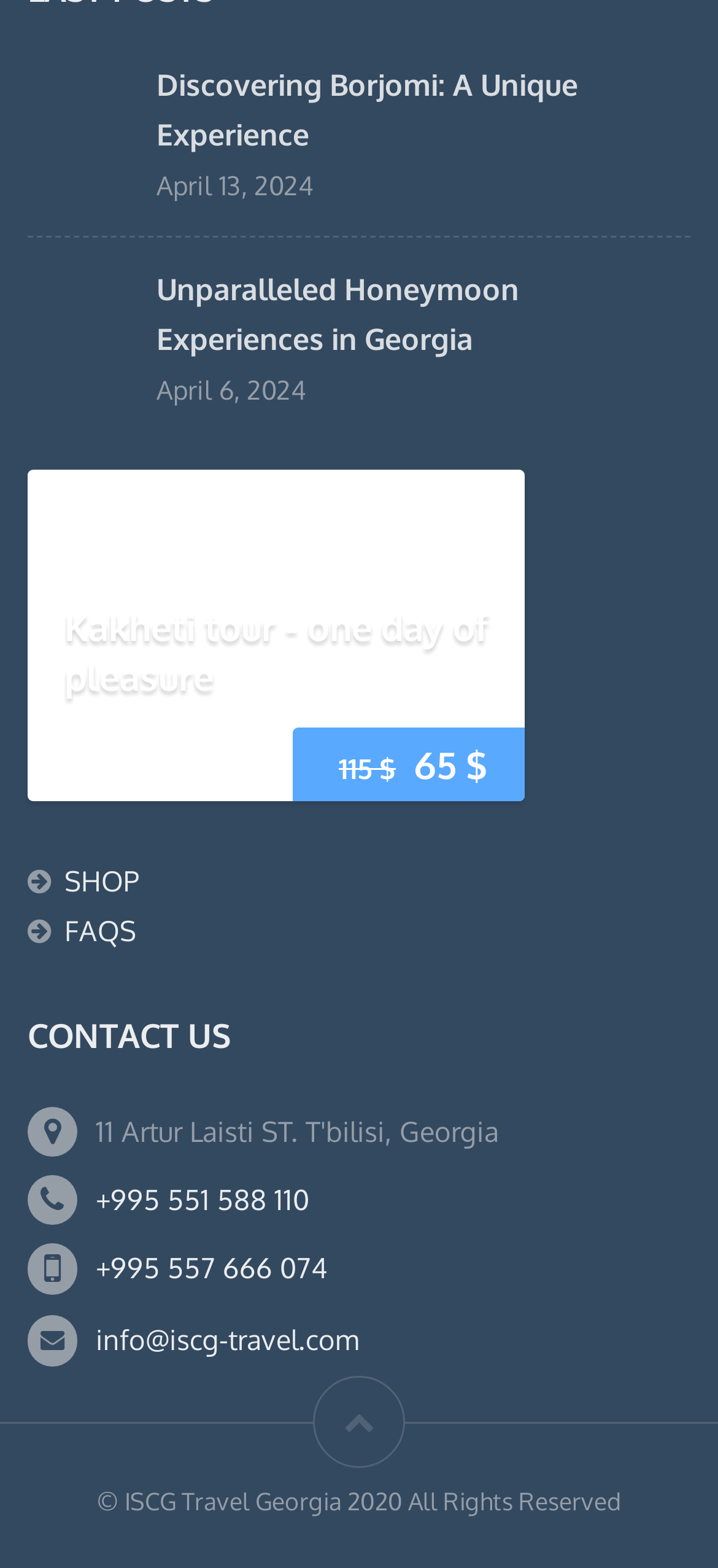Use a single word or phrase to answer the question: 
What type of experience is 'Unparalleled Honeymoon Experiences in Georgia'?

Honeymoon